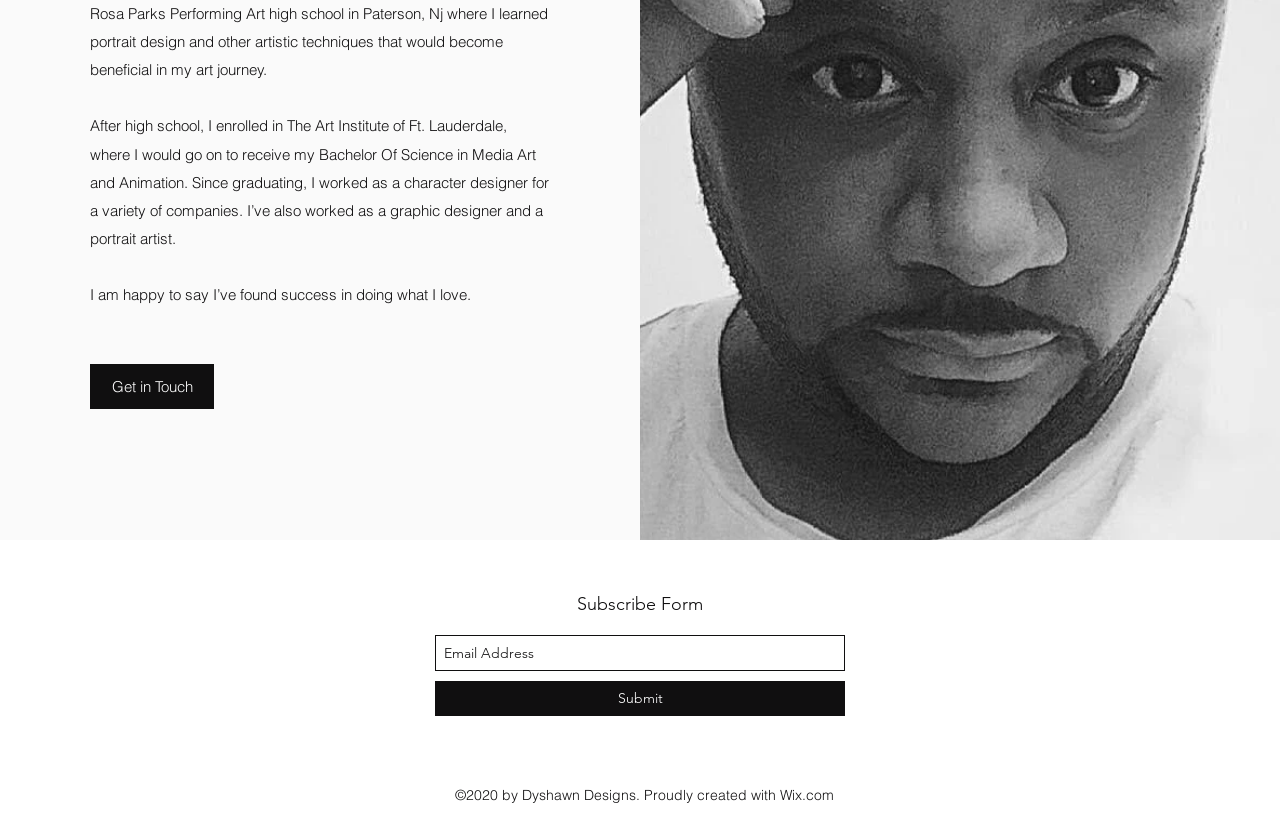Based on the element description: "Submit", identify the bounding box coordinates for this UI element. The coordinates must be four float numbers between 0 and 1, listed as [left, top, right, bottom].

[0.34, 0.811, 0.66, 0.852]